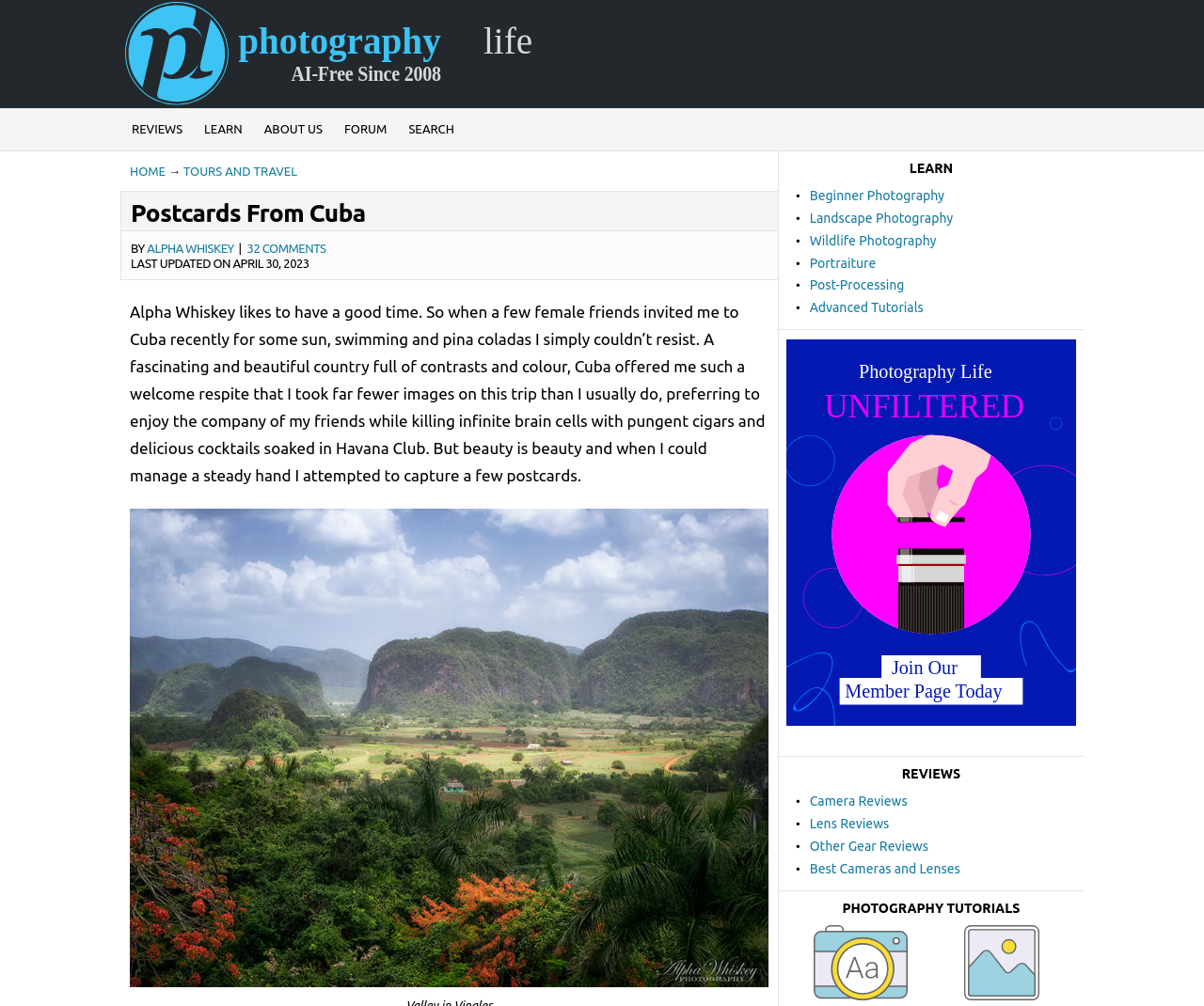How many comments are there on the post?
Please elaborate on the answer to the question with detailed information.

The number of comments is mentioned as a link '32 COMMENTS' which is located below the author's name and above the text that starts with 'Alpha Whiskey likes to have a good time...'.